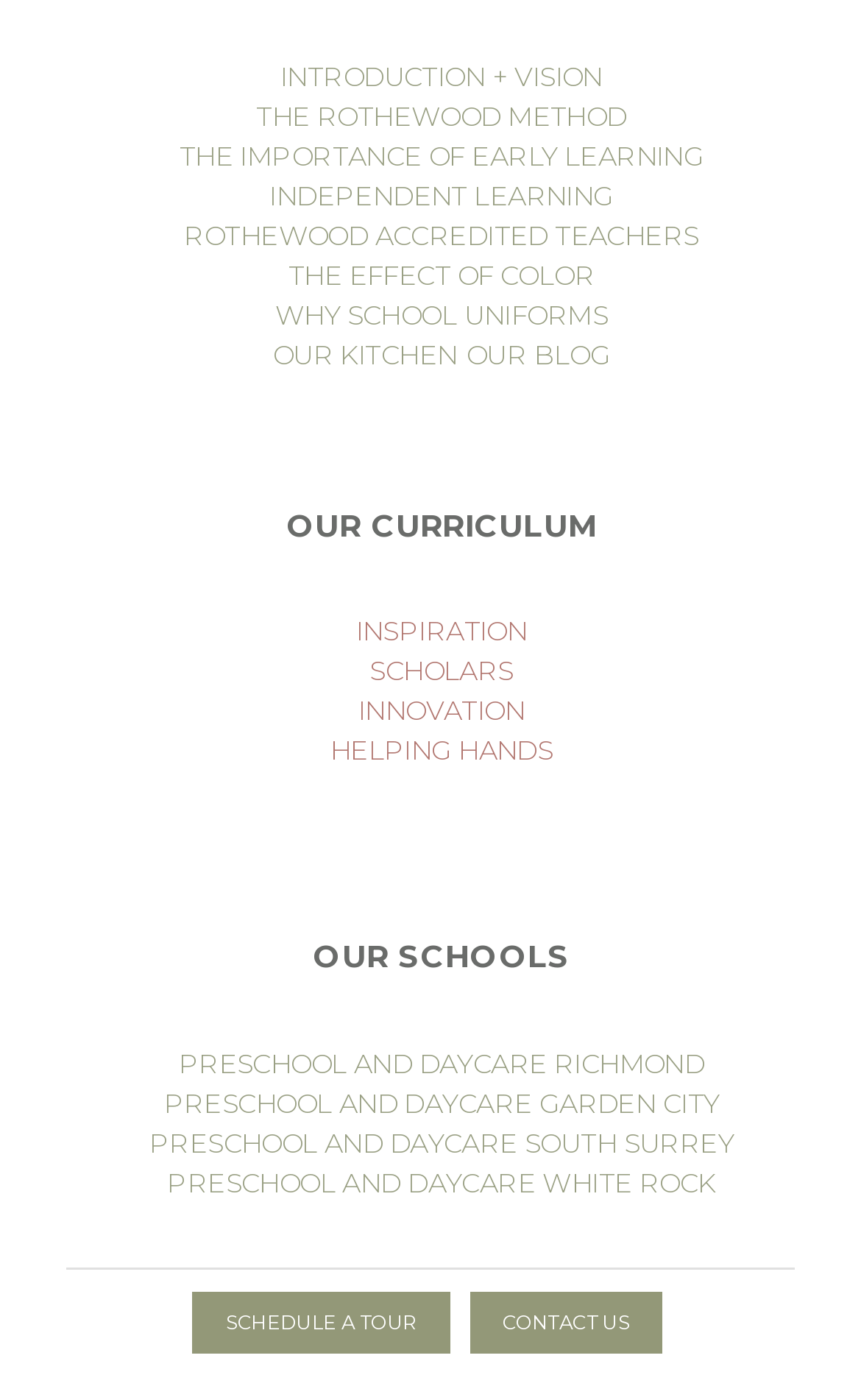Determine the bounding box for the HTML element described here: "THE EFFECT OF COLOR". The coordinates should be given as [left, top, right, bottom] with each number being a float between 0 and 1.

[0.335, 0.184, 0.691, 0.208]